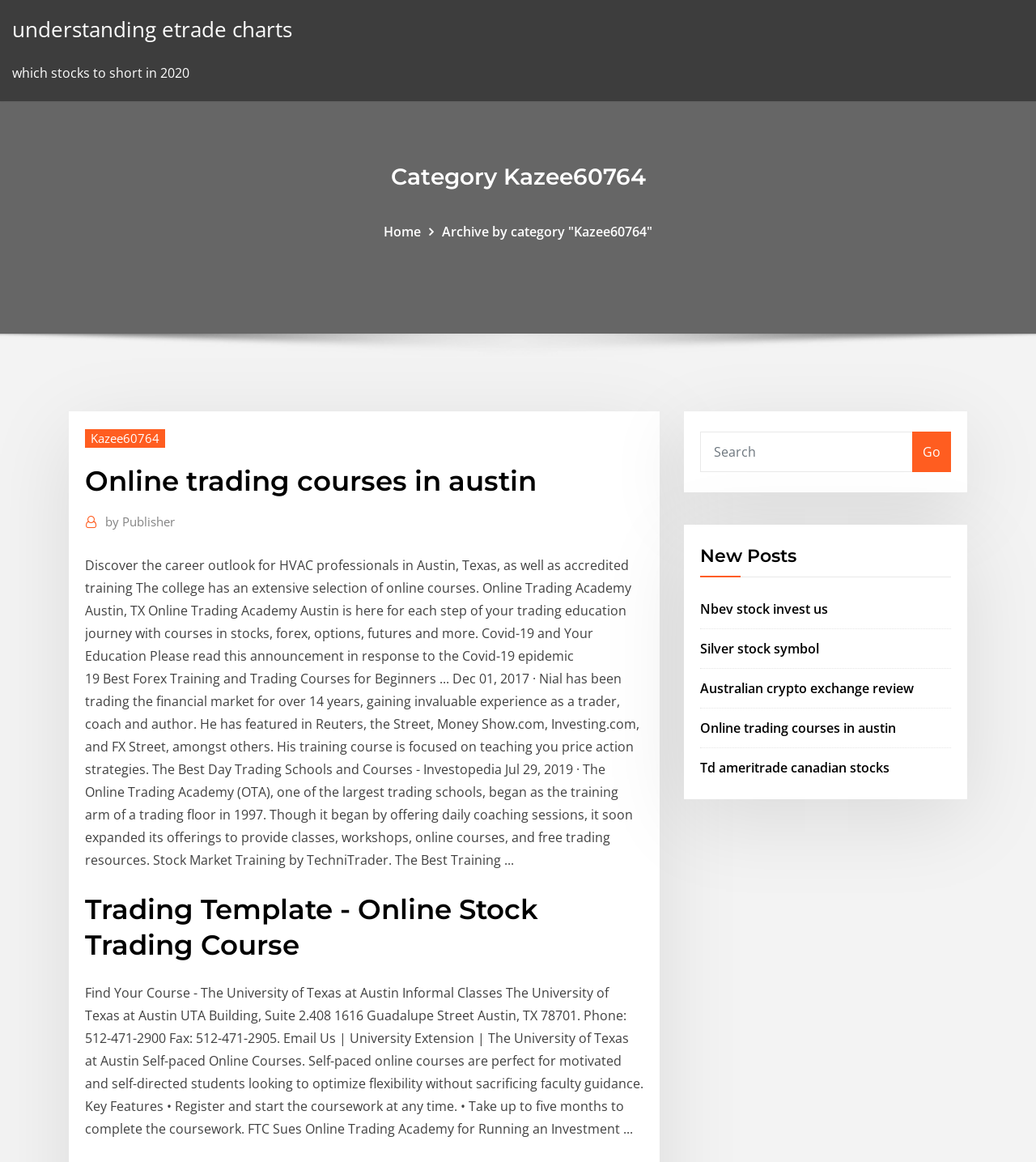Identify the bounding box coordinates of the clickable region to carry out the given instruction: "Go to the home page".

[0.37, 0.192, 0.406, 0.207]